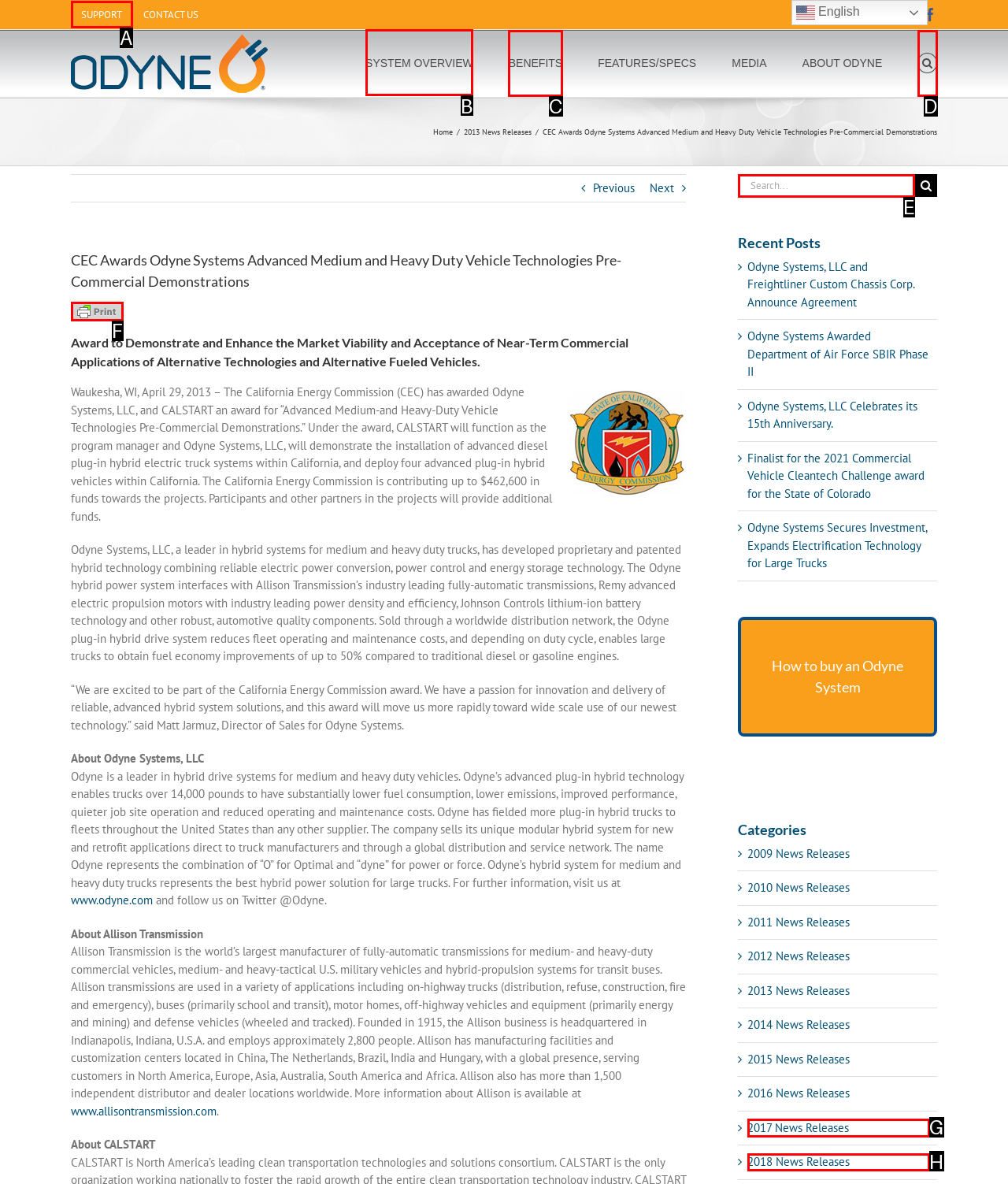Tell me the letter of the UI element I should click to accomplish the task: Click on the 'Let's Buy Best' link based on the choices provided in the screenshot.

None